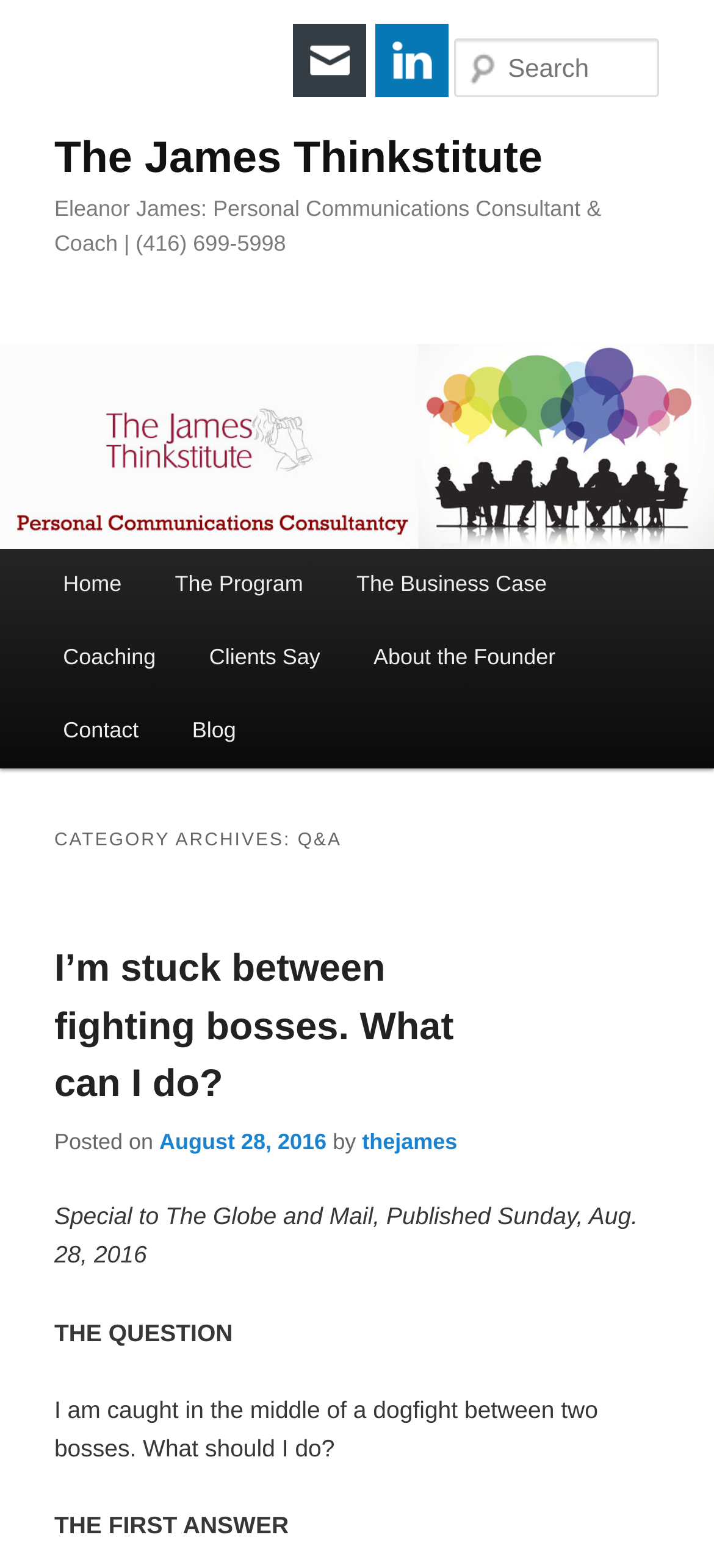What is the name of the founder?
Please give a well-detailed answer to the question.

The answer can be found by navigating to the 'About the Founder' link, which is located in the main menu, indicating that the founder is Eleanor James.